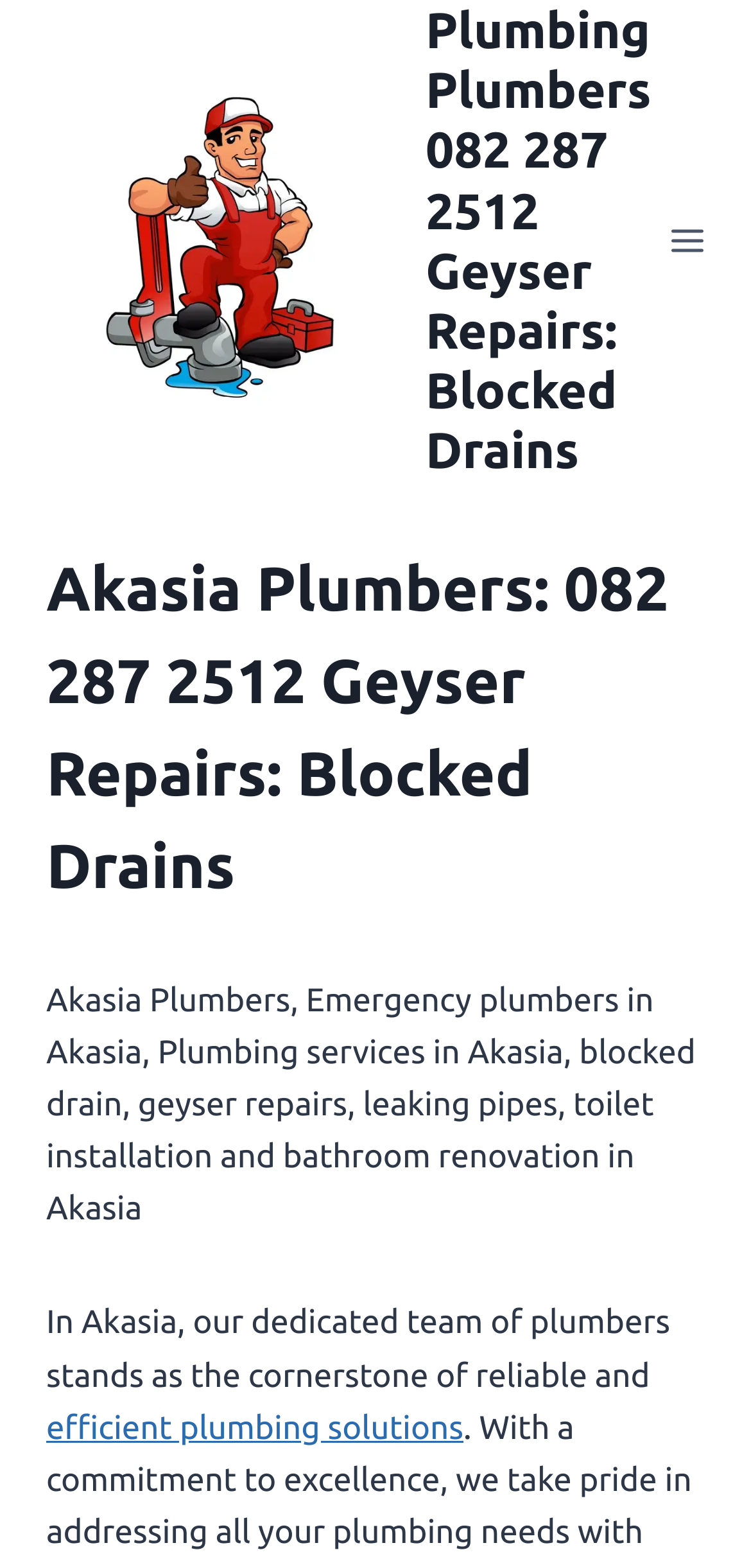Determine the primary headline of the webpage.

Akasia Plumbers: 082 287 2512 Geyser Repairs: Blocked Drains